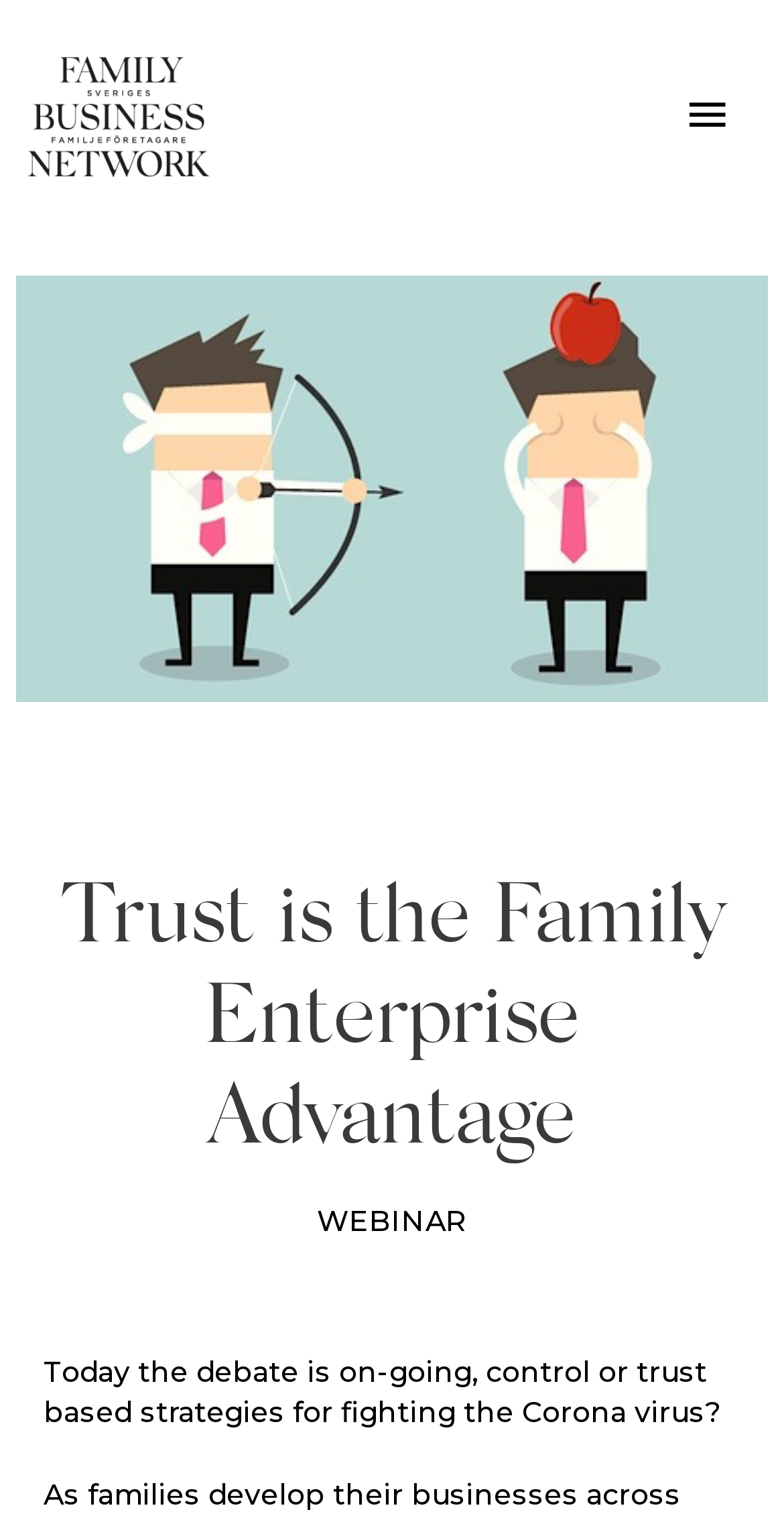From the details in the image, provide a thorough response to the question: What is the type of content on this webpage?

The webpage contains a static text 'WEBINAR' which suggests that the content on this webpage is related to a webinar. Additionally, the topic of the webinar is mentioned below the header.